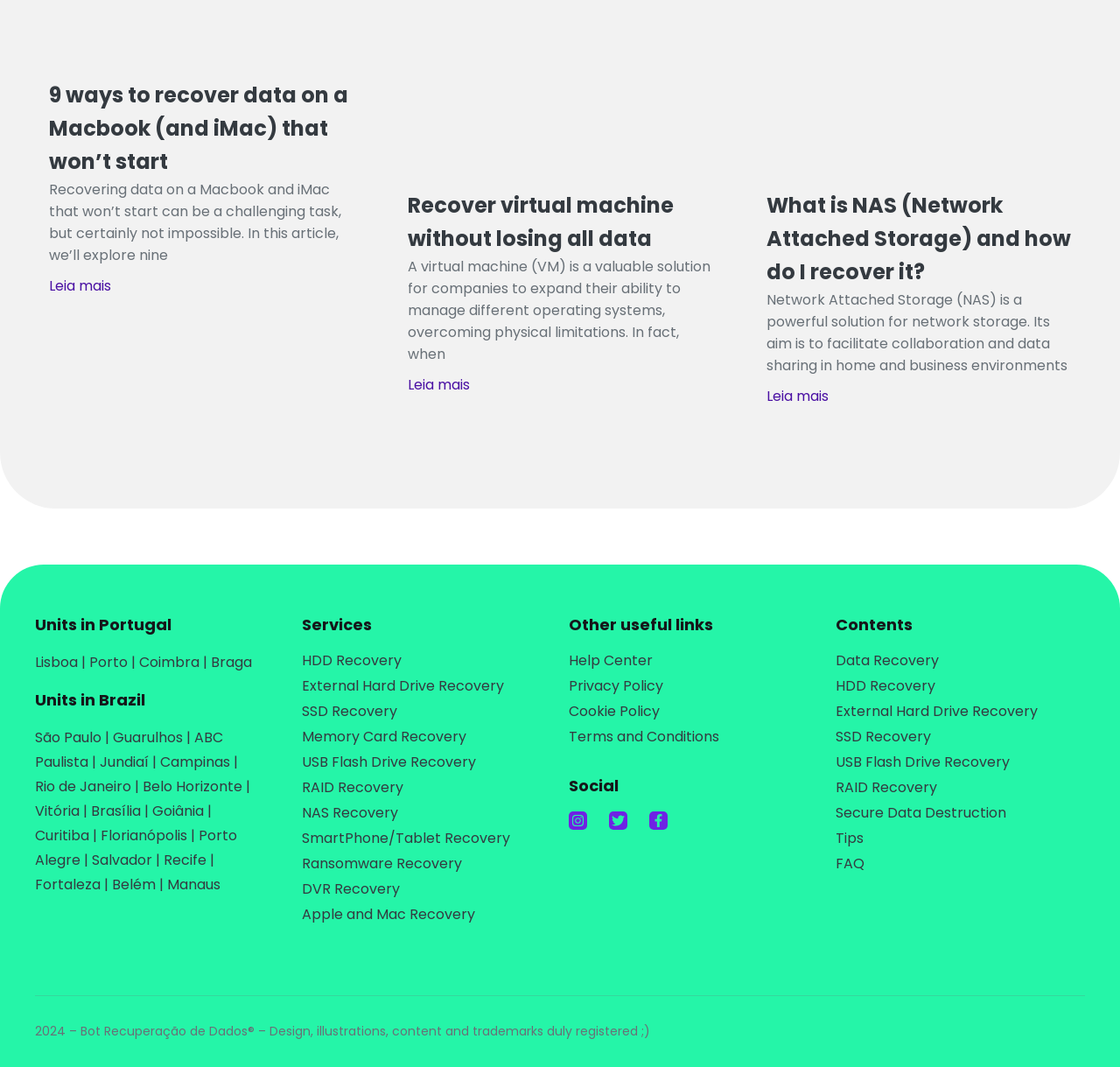What types of devices can be recovered?
Please respond to the question with as much detail as possible.

The webpage lists various types of devices that can be recovered, including HDD, SSD, External Hard Drive, Memory Card, USB Flash Drive, RAID, NAS, and SmartPhone/Tablet, indicating that the service provides recovery solutions for a wide range of devices.